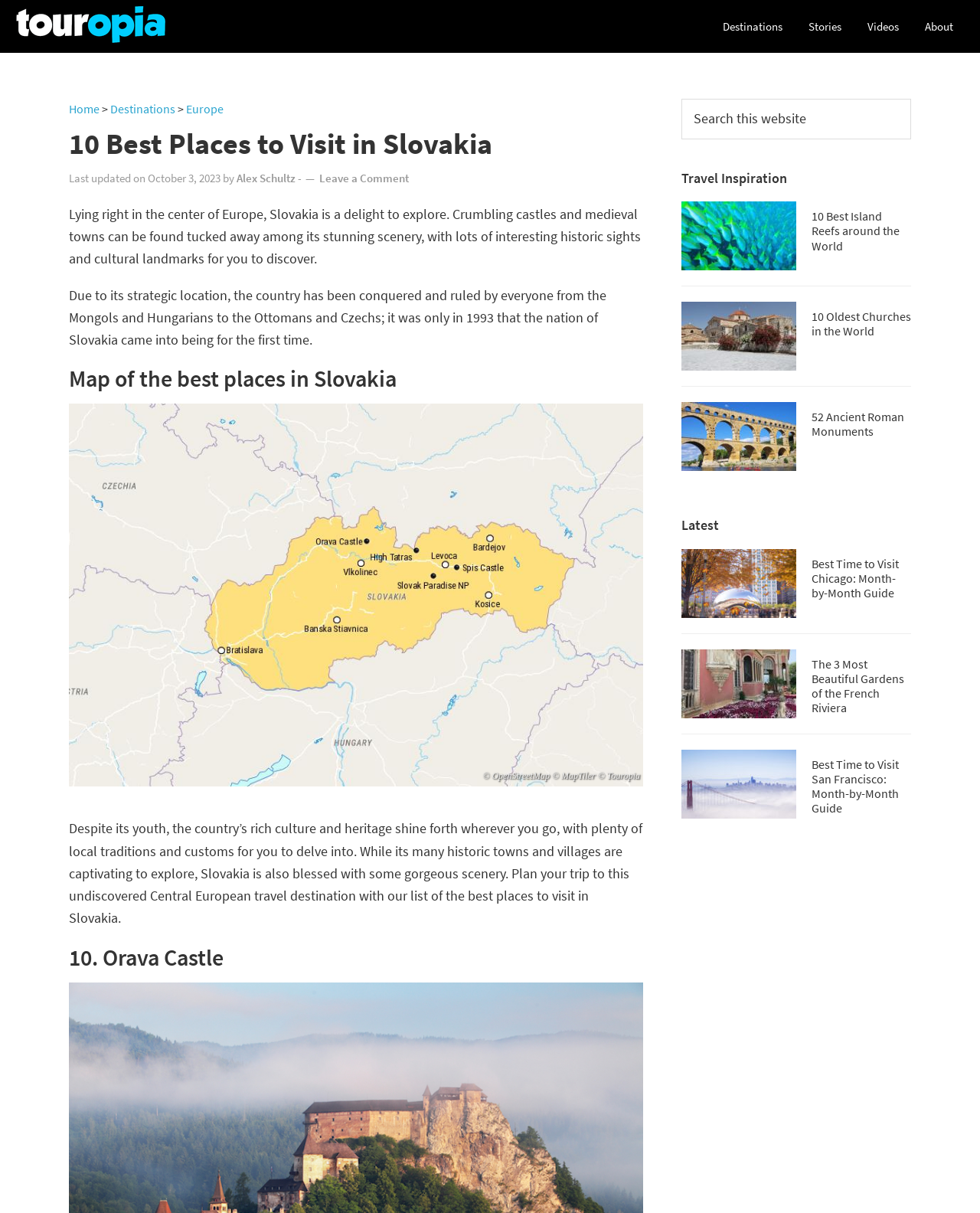Please determine the bounding box coordinates for the element with the description: "Alex Schultz".

[0.241, 0.141, 0.302, 0.153]